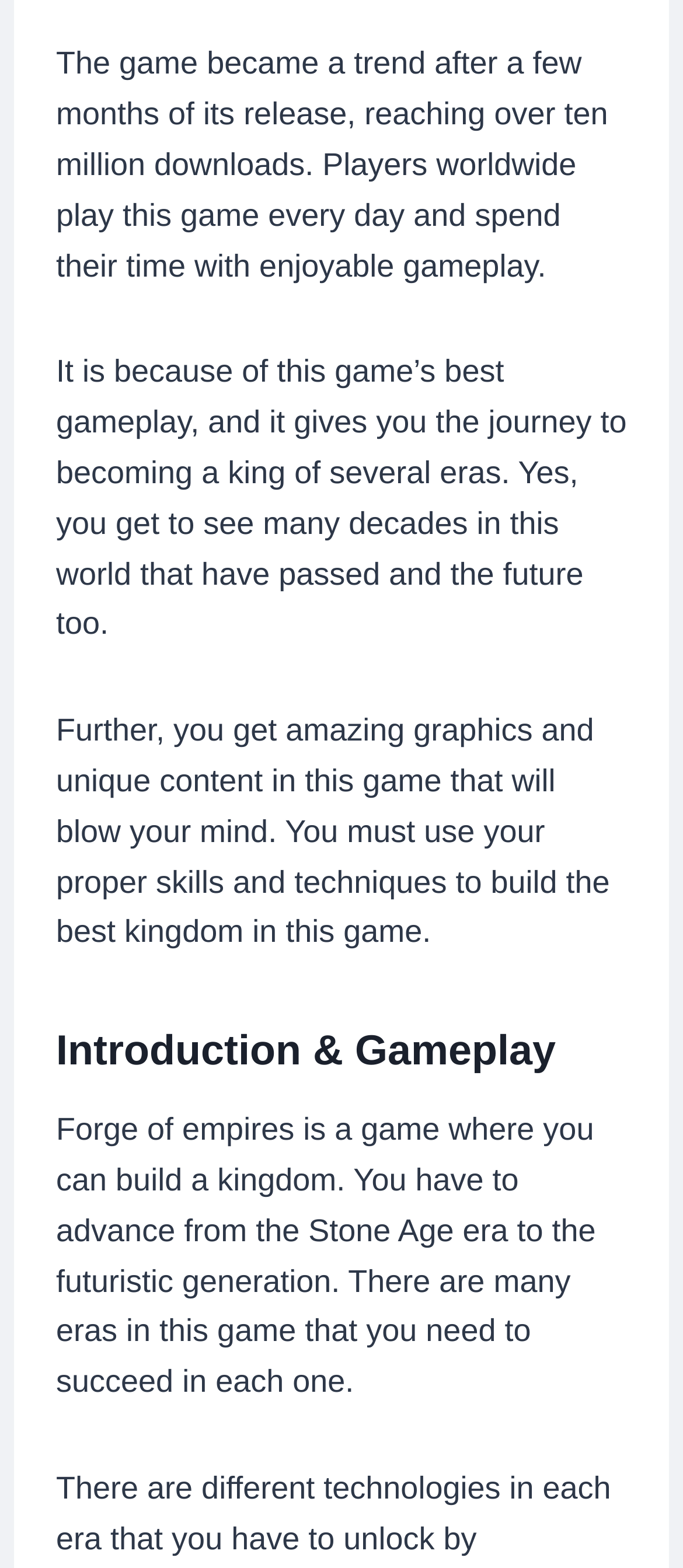Please determine the bounding box coordinates of the section I need to click to accomplish this instruction: "Learn about Forge Of Empires MOD APK features".

[0.144, 0.355, 0.731, 0.41]